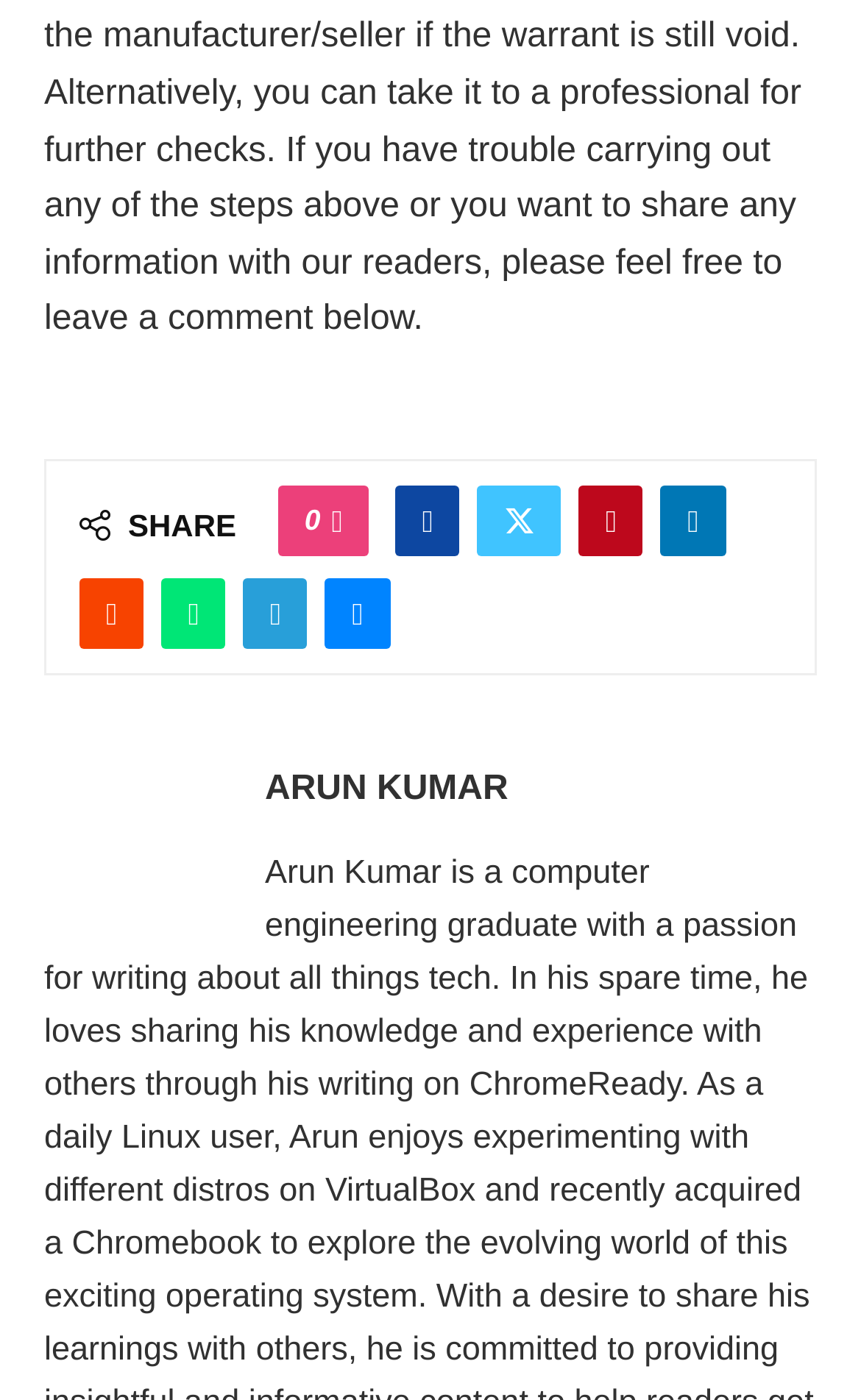Pinpoint the bounding box coordinates of the element to be clicked to execute the instruction: "View ARUN KUMAR's profile".

[0.308, 0.547, 0.59, 0.581]